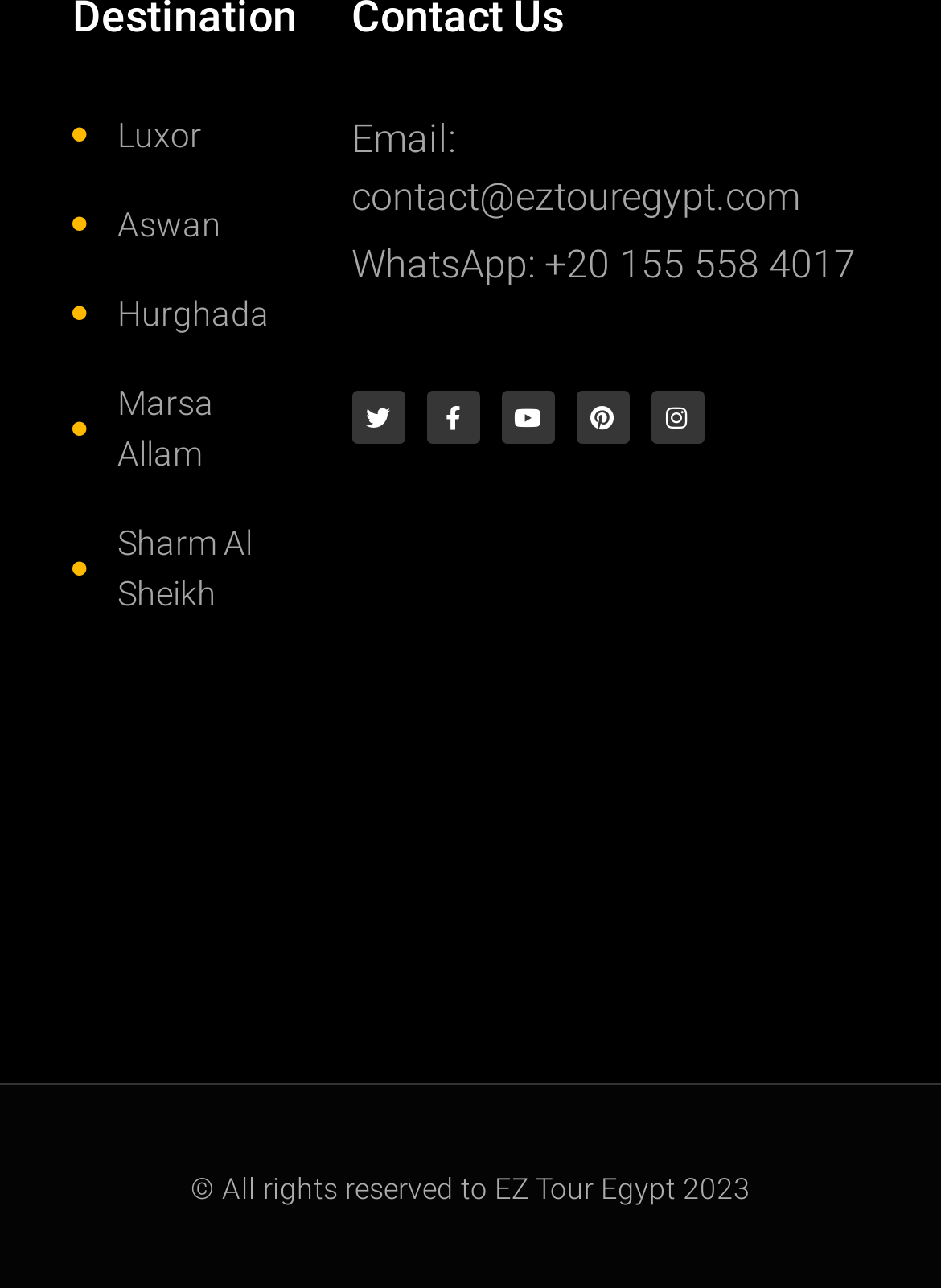Extract the bounding box coordinates of the UI element described: "WhatsApp: +20 155 558 4017". Provide the coordinates in the format [left, top, right, bottom] with values ranging from 0 to 1.

[0.373, 0.183, 0.914, 0.228]